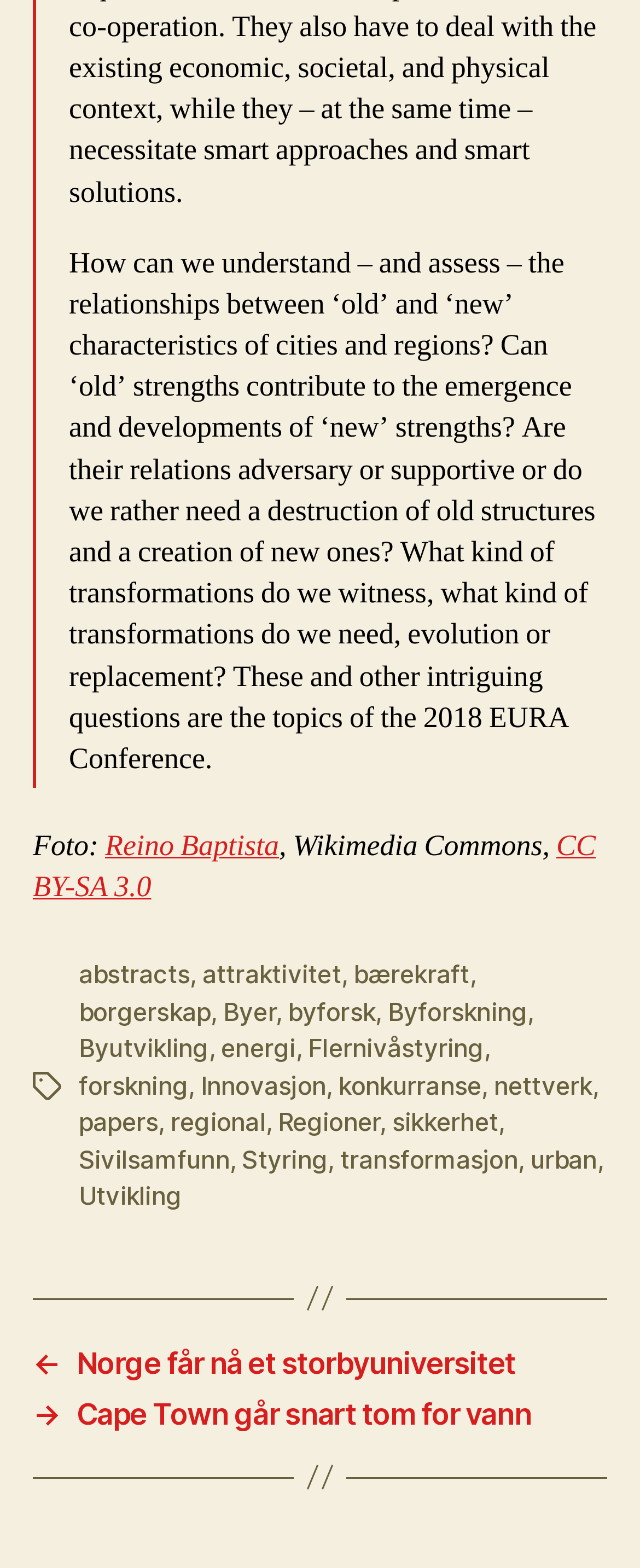Indicate the bounding box coordinates of the element that needs to be clicked to satisfy the following instruction: "Go to the post 'Norge får nå et storbyuniversitet'". The coordinates should be four float numbers between 0 and 1, i.e., [left, top, right, bottom].

[0.051, 0.858, 0.949, 0.88]